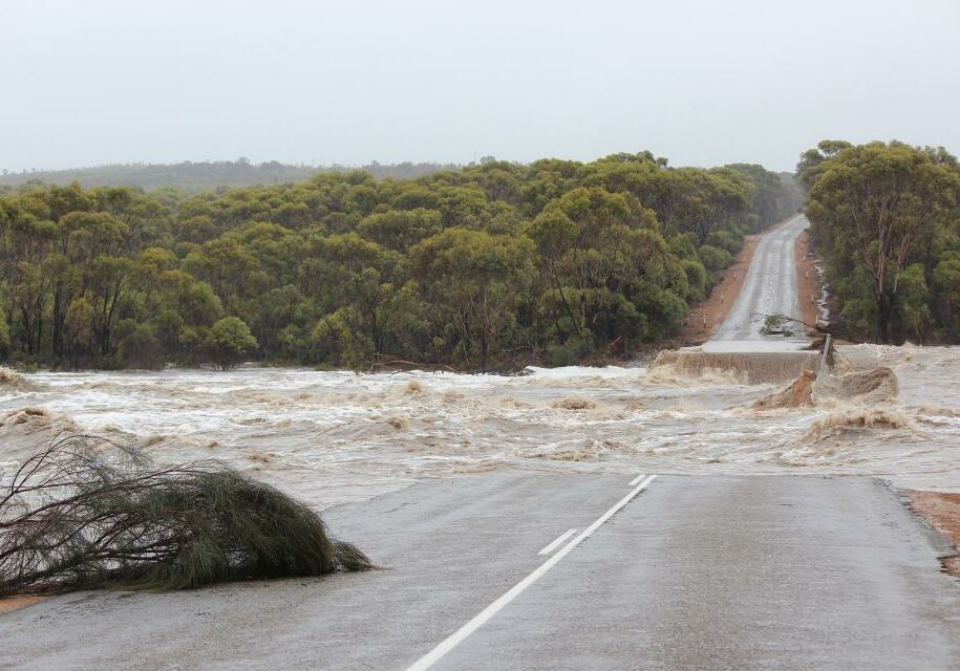With reference to the image, please provide a detailed answer to the following question: What is the atmosphere of the scene?

The caption describes the overall atmosphere of the scene as 'somber', which suggests a mood of seriousness and gloom, likely due to the severe weather conditions and flooding depicted in the image.